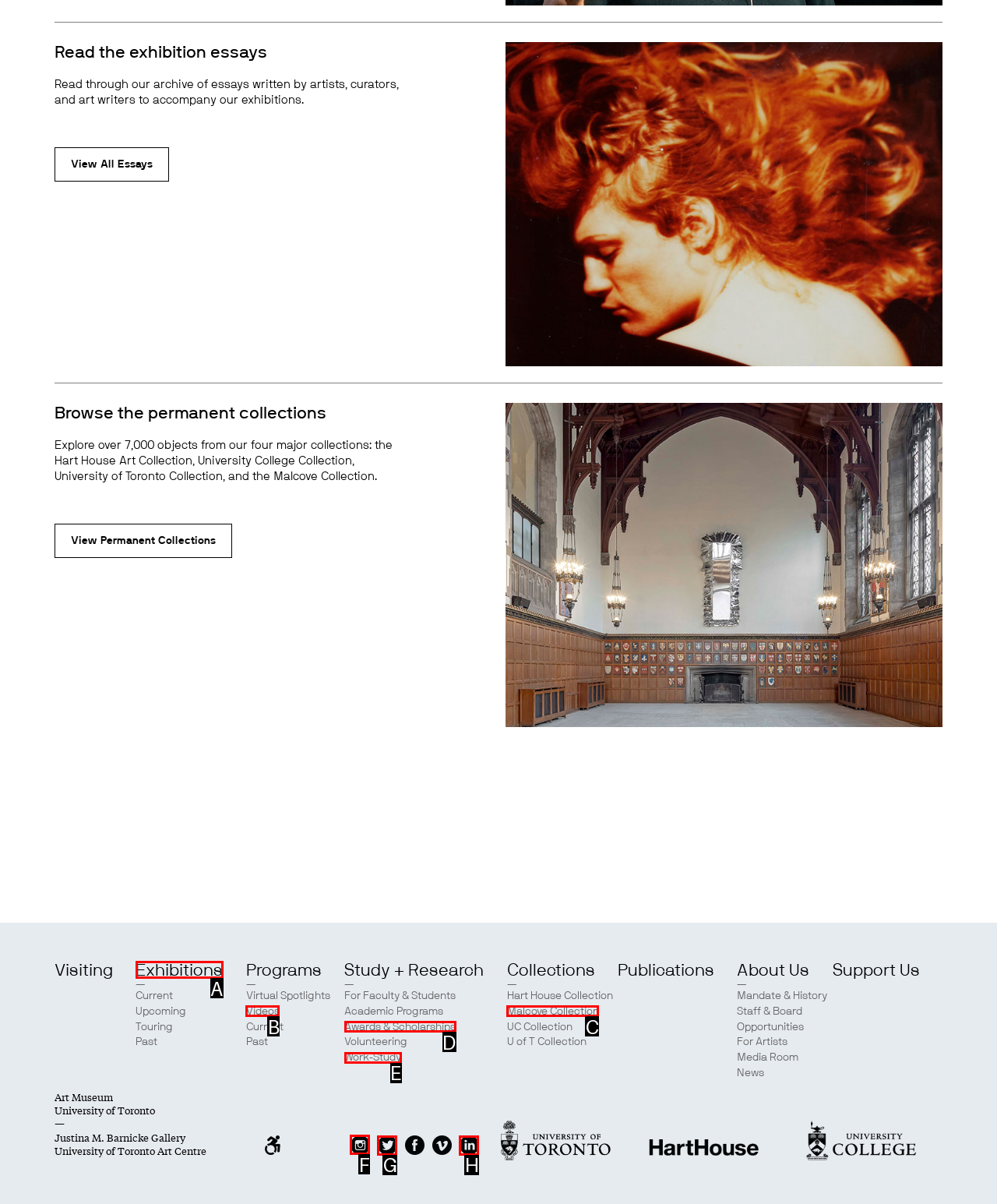Based on the task: Visit the website's Instagram page, which UI element should be clicked? Answer with the letter that corresponds to the correct option from the choices given.

F